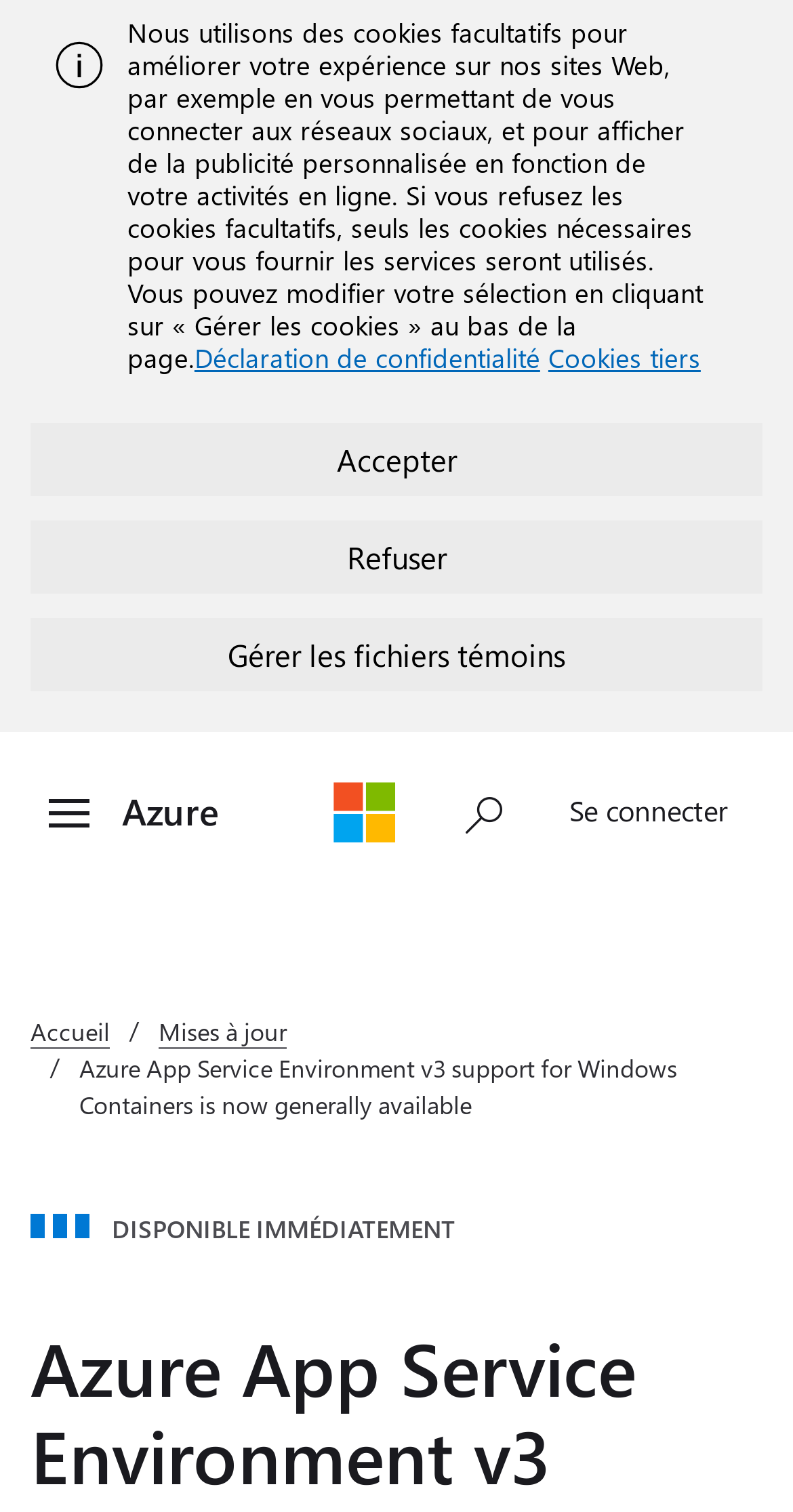Please identify the bounding box coordinates of the element that needs to be clicked to execute the following command: "Search". Provide the bounding box using four float numbers between 0 and 1, formatted as [left, top, right, bottom].

[0.554, 0.507, 0.667, 0.566]